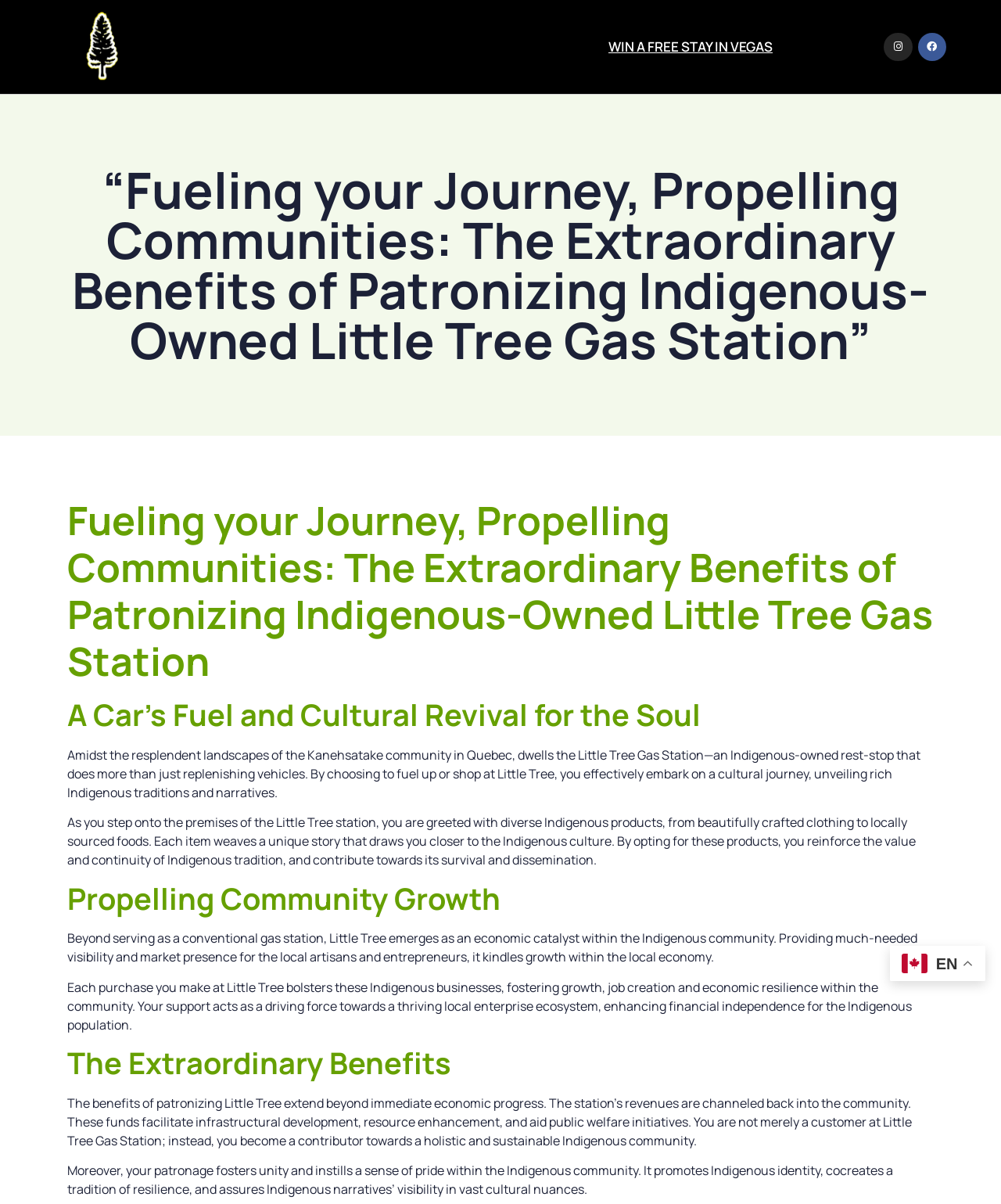What is the impact of purchasing from Little Tree Gas Station?
Using the image as a reference, answer with just one word or a short phrase.

Empowering local economy